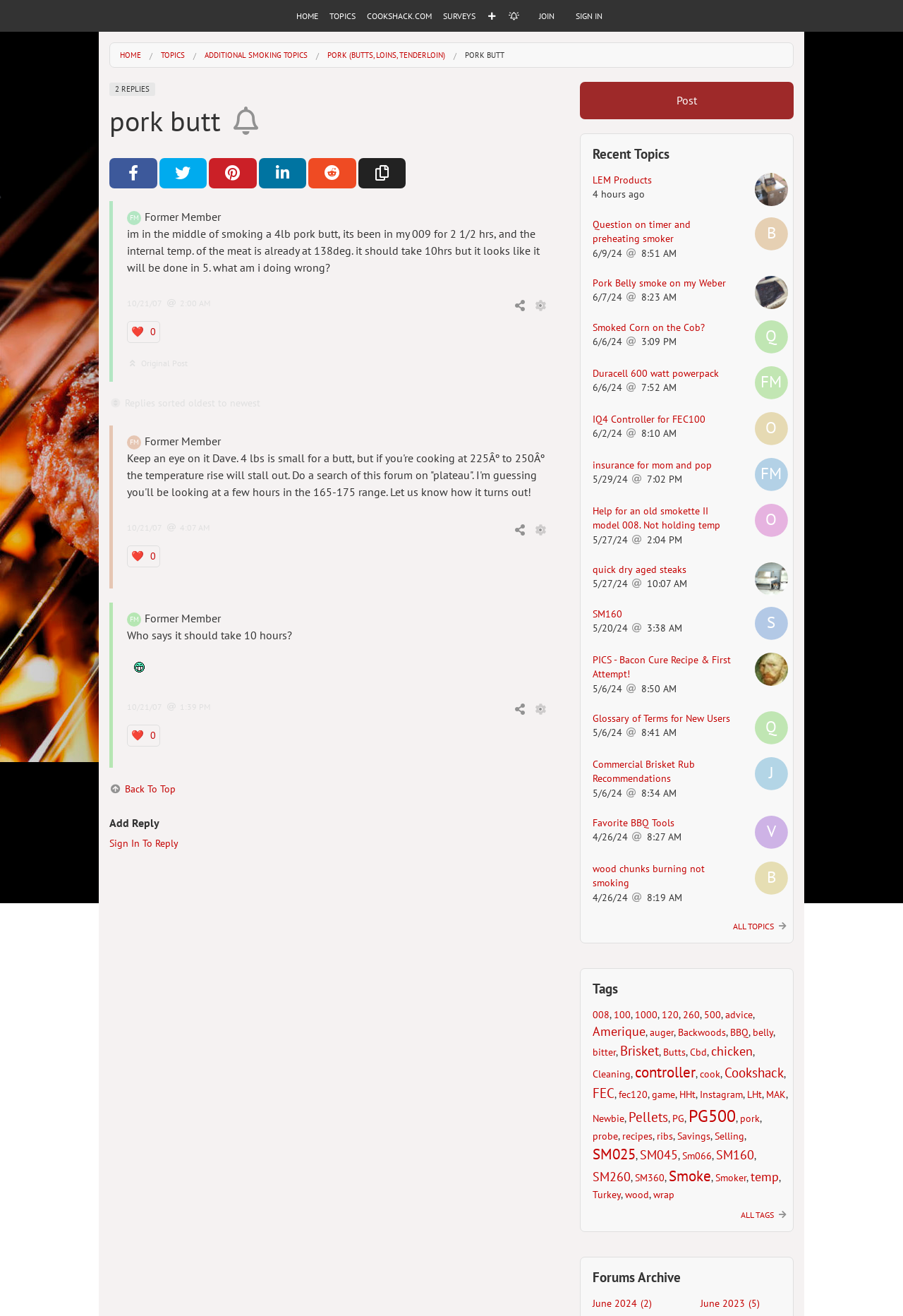Please give a one-word or short phrase response to the following question: 
How many replies are there to this topic?

2